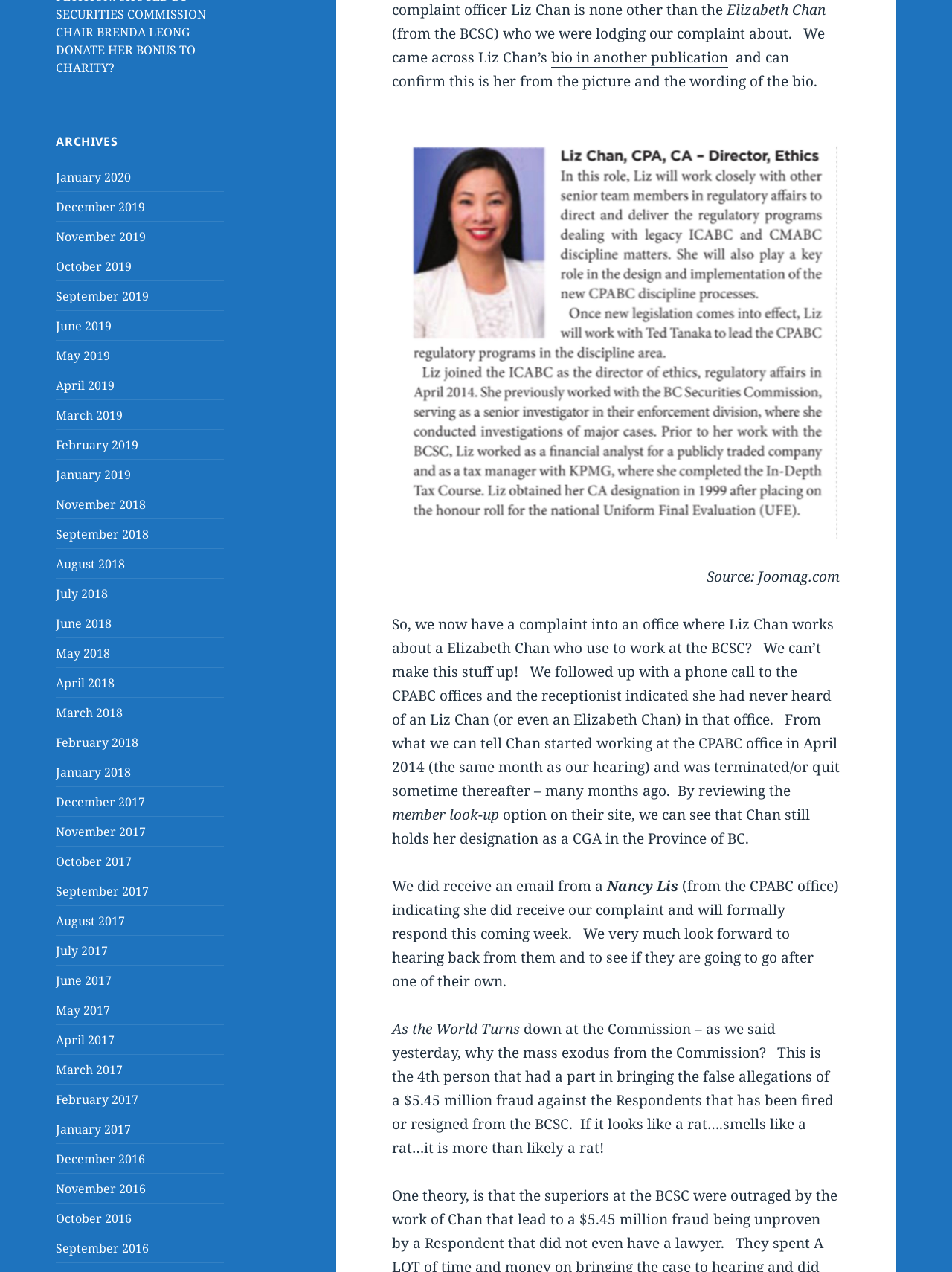How many links are there in the archives?
Please provide an in-depth and detailed response to the question.

By counting the number of link elements under the 'ARCHIVES' heading, we can see that there are 37 links in total, each representing a different month and year.